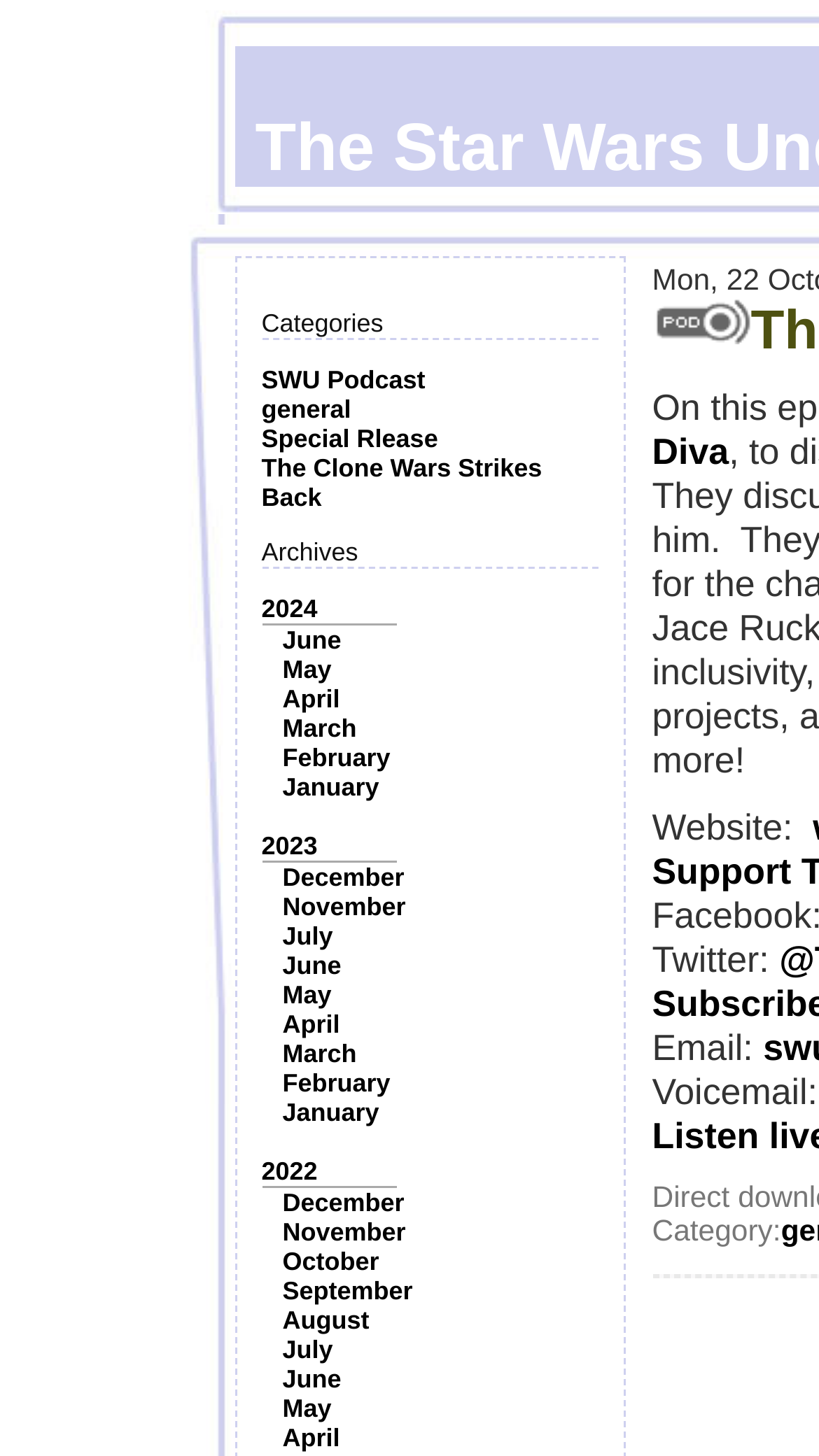Please determine the bounding box coordinates for the UI element described here. Use the format (top-left x, top-left y, bottom-right x, bottom-right y) with values bounded between 0 and 1: SWU Podcast

[0.319, 0.251, 0.519, 0.271]